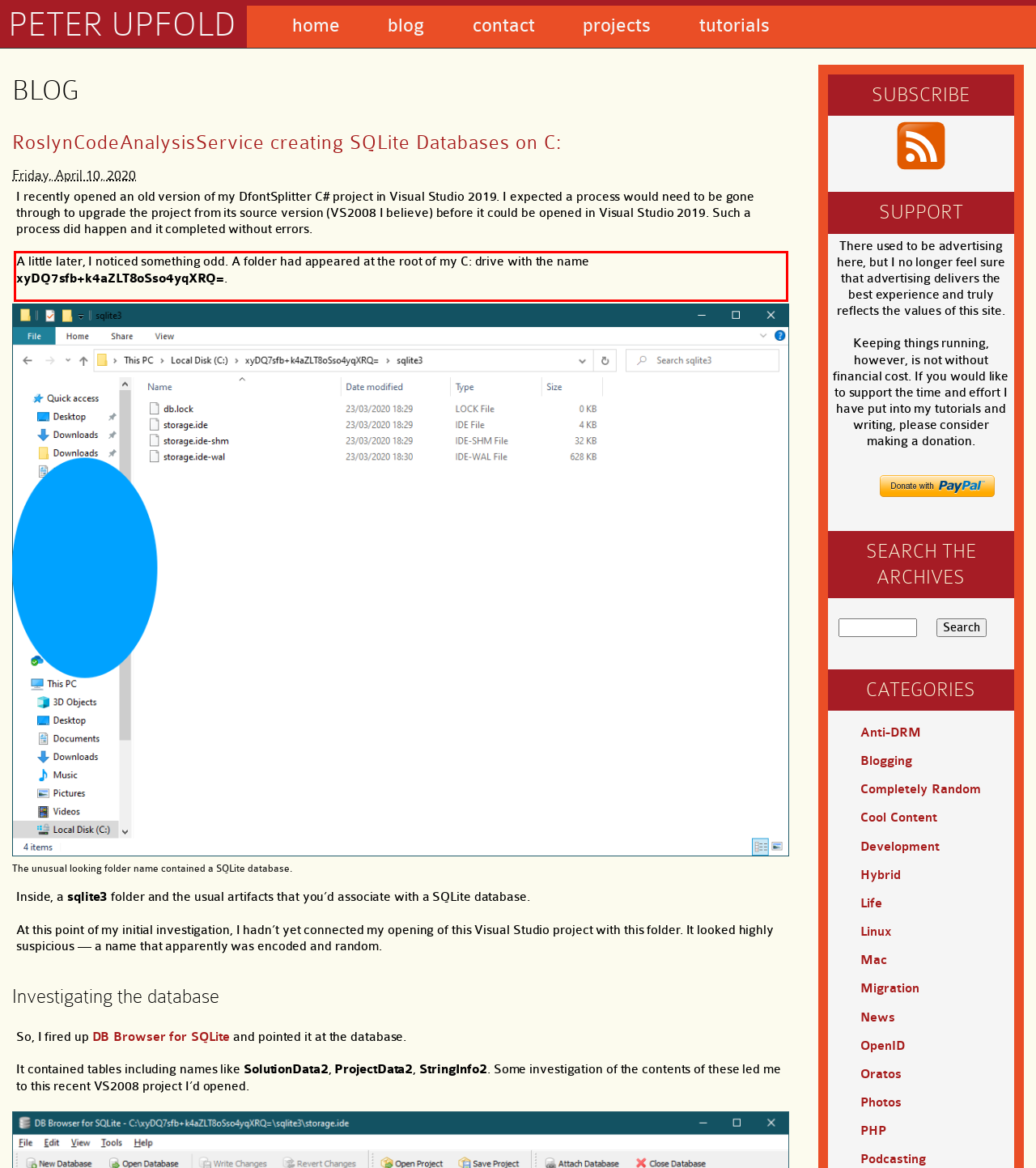Please take the screenshot of the webpage, find the red bounding box, and generate the text content that is within this red bounding box.

A little later, I noticed something odd. A folder had appeared at the root of my C: drive with the name xyDQ7sfb+k4aZLT8oSso4yqXRQ=.